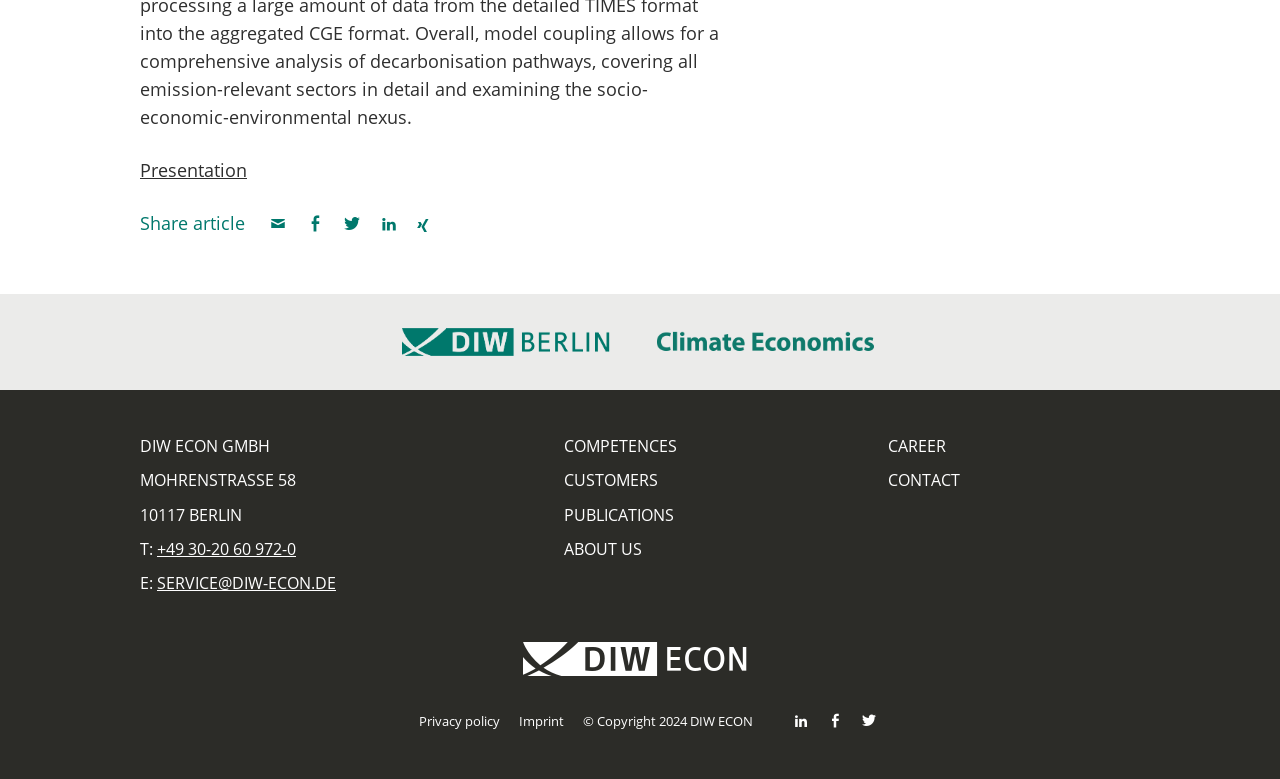What is the phone number of DIW ECON GMBH?
Kindly offer a comprehensive and detailed response to the question.

I found the phone number of DIW ECON GMBH by looking at the link element with the text '+49 30-20 60 972-0'.